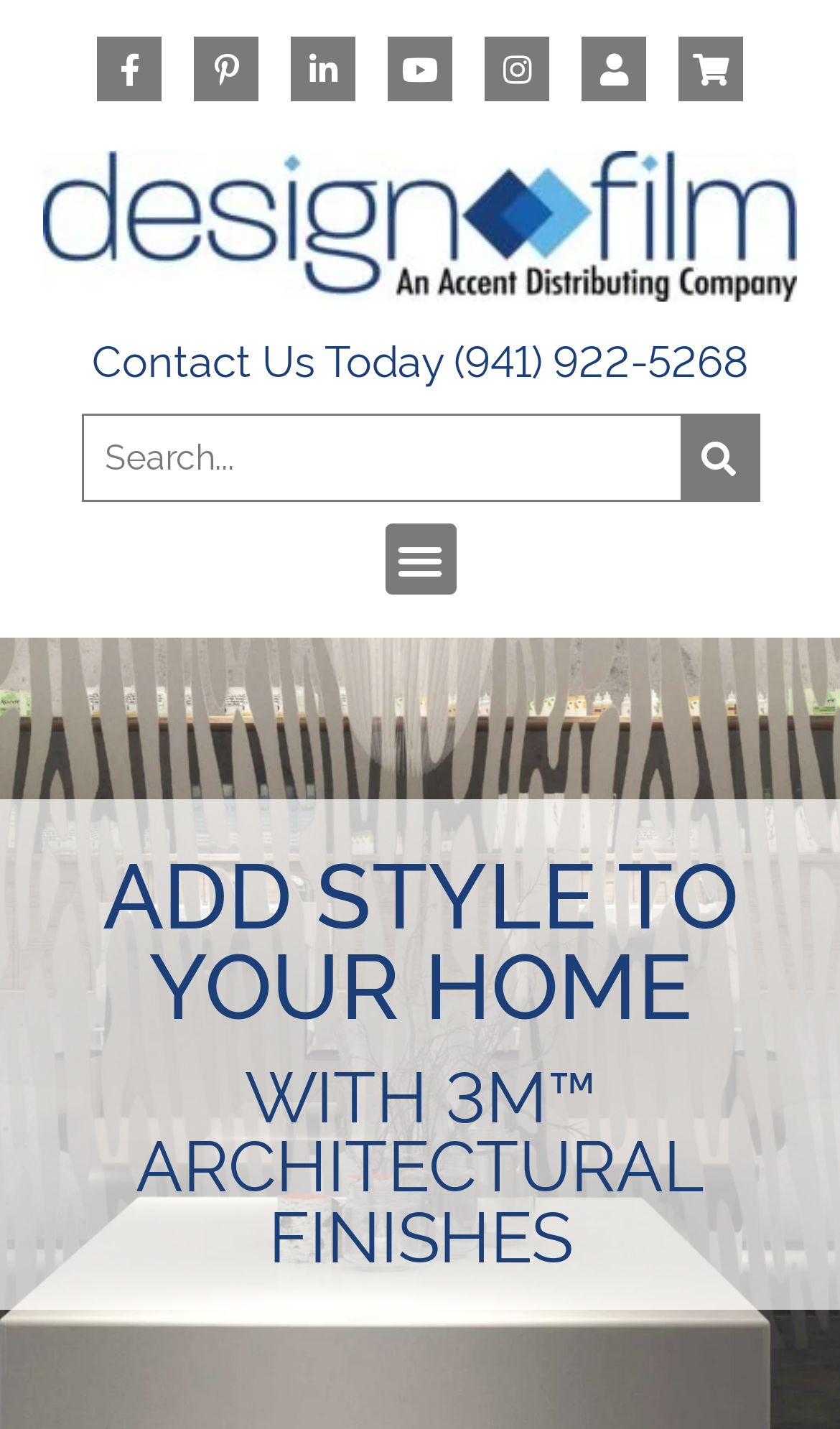Find the bounding box coordinates for the HTML element described in this sentence: "Menu". Provide the coordinates as four float numbers between 0 and 1, in the format [left, top, right, bottom].

[0.458, 0.366, 0.542, 0.416]